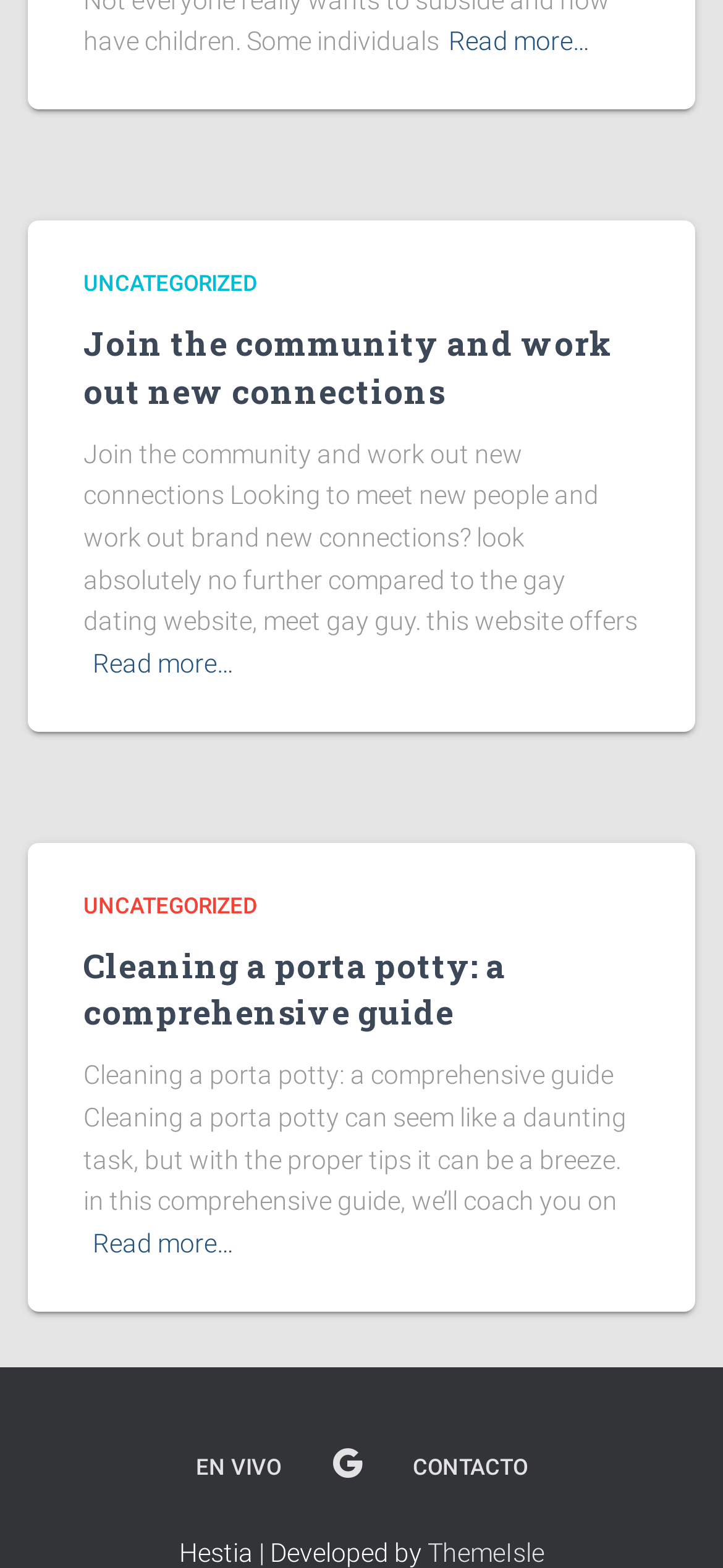What is the name of the theme developer?
Using the information from the image, answer the question thoroughly.

I looked at the footer section and found a text 'Hestia | Developed by' followed by a link 'ThemeIsle', which indicates that the theme developer is ThemeIsle.